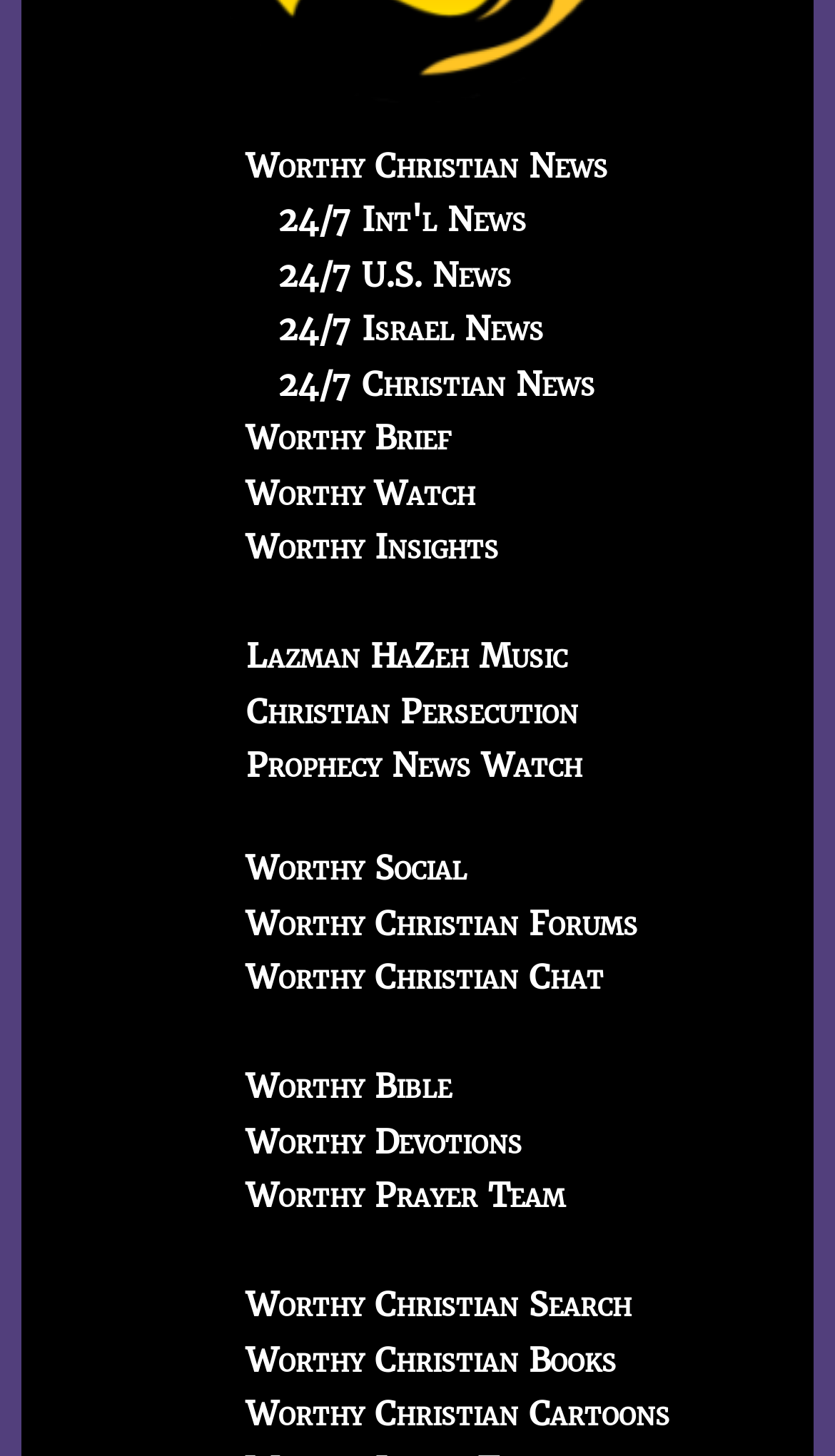How many sections are on the webpage?
Answer the question with a single word or phrase, referring to the image.

1